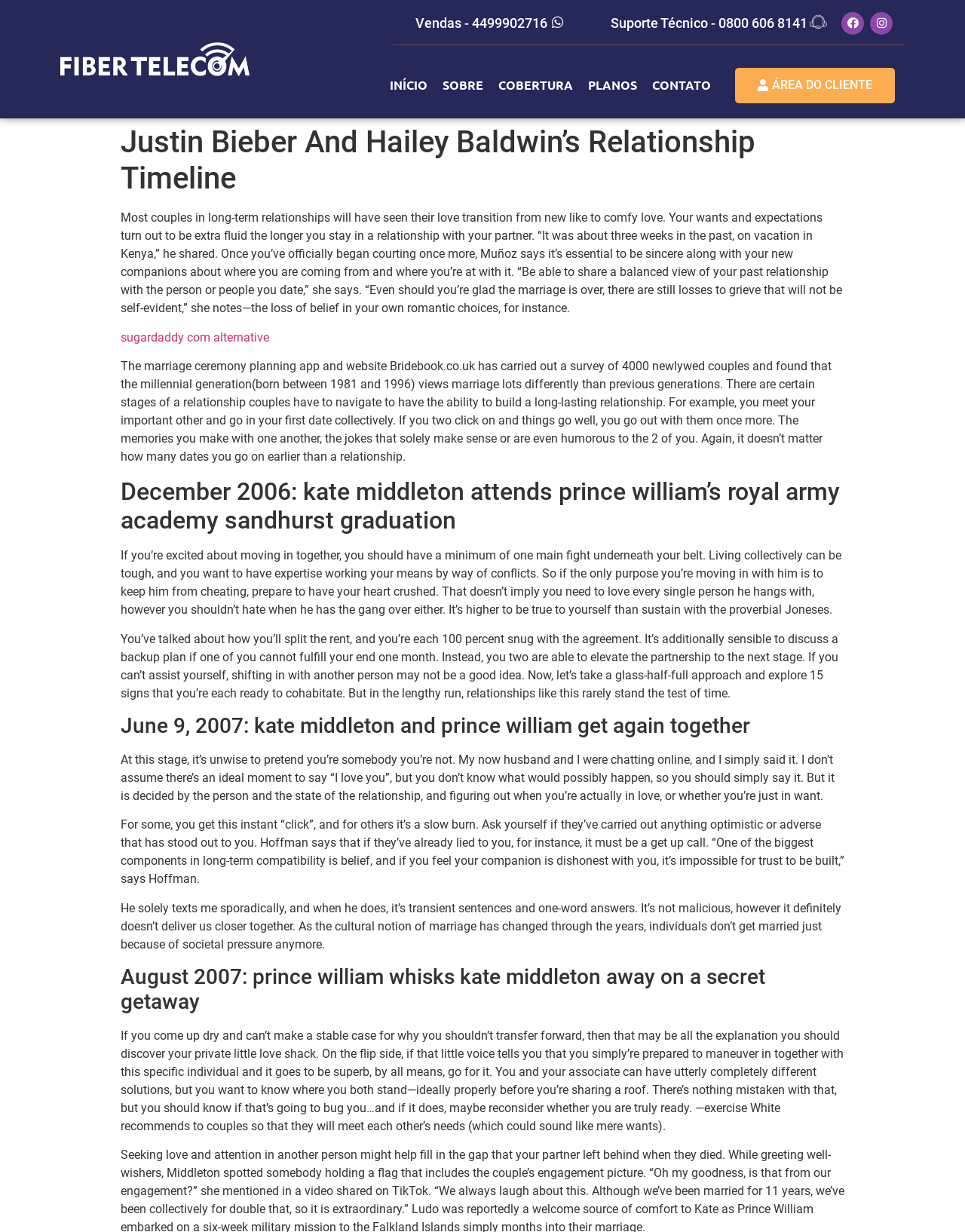How many social media links are at the top of the webpage?
Examine the image and give a concise answer in one word or a short phrase.

2